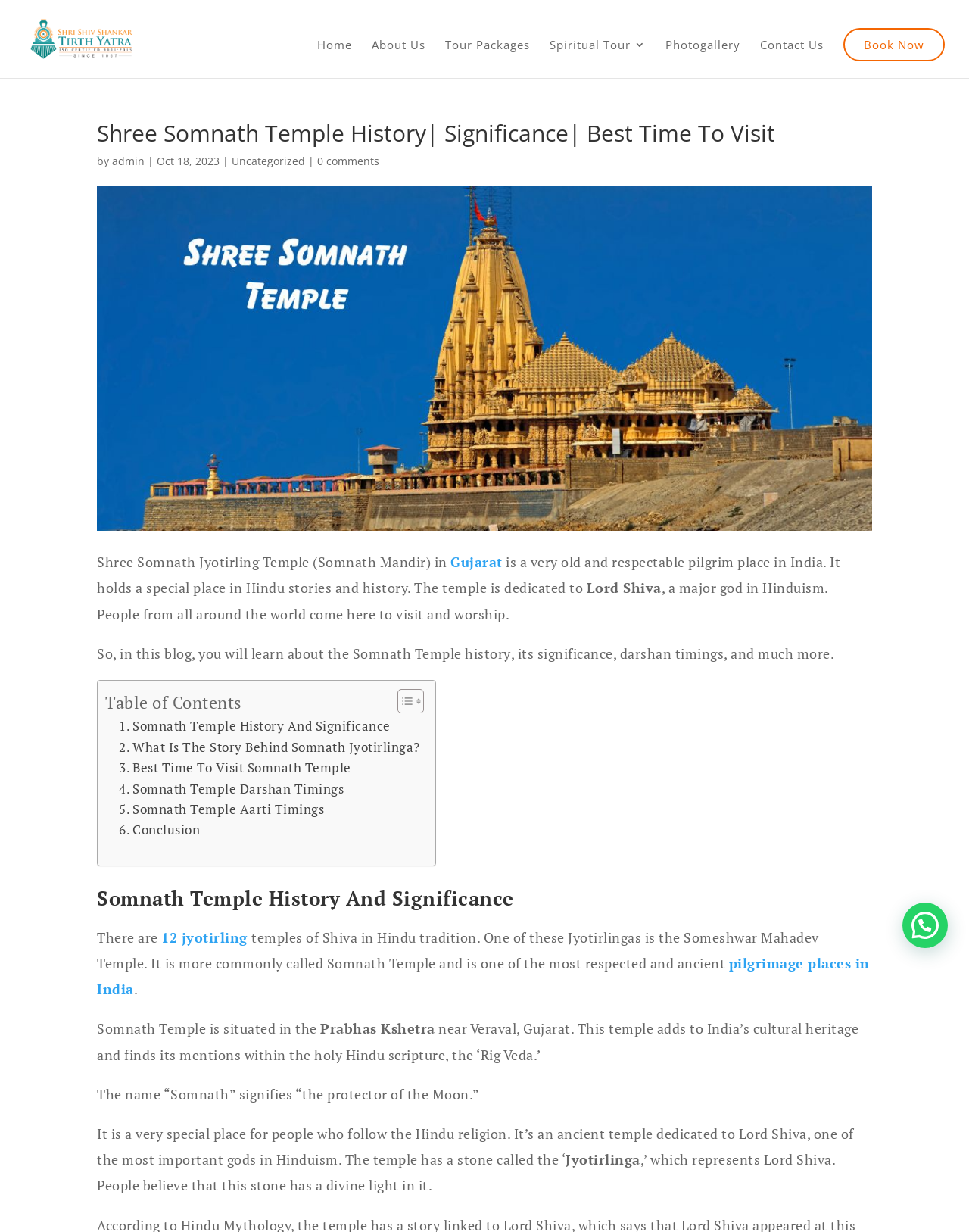Bounding box coordinates are specified in the format (top-left x, top-left y, bottom-right x, bottom-right y). All values are floating point numbers bounded between 0 and 1. Please provide the bounding box coordinate of the region this sentence describes: 12 jyotirling

[0.166, 0.753, 0.259, 0.768]